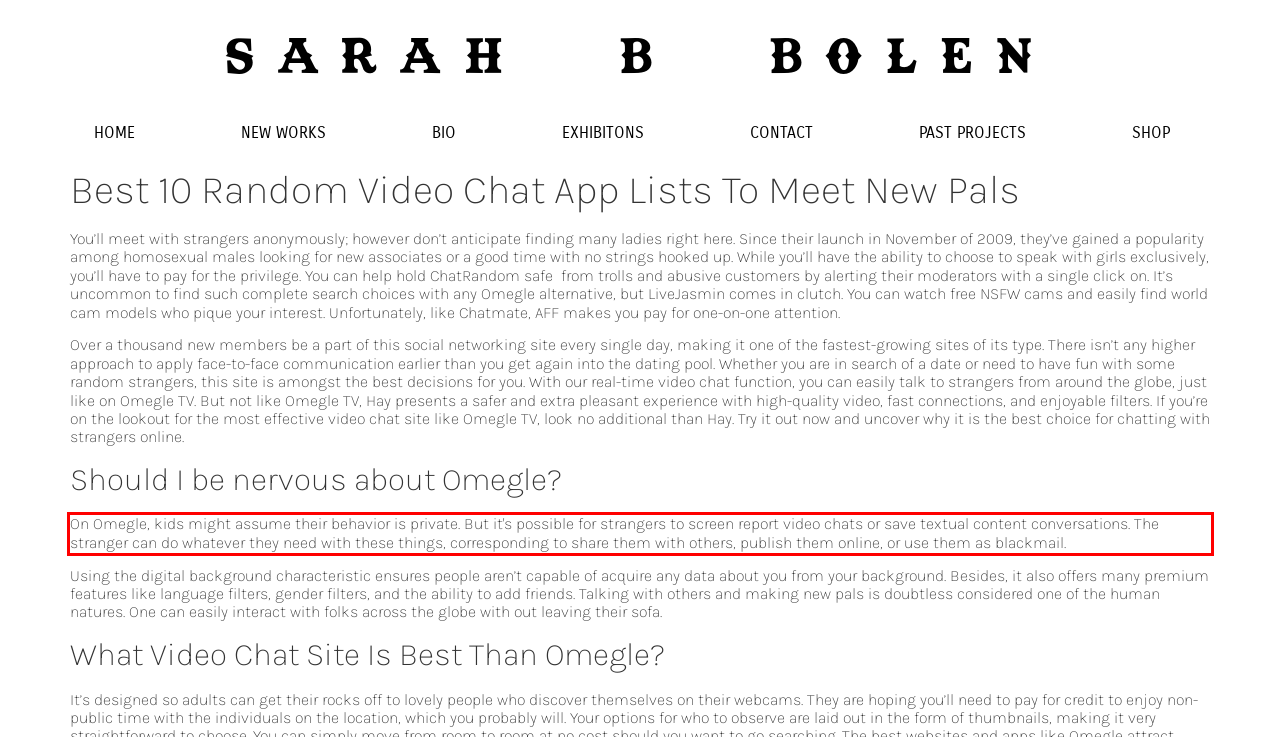Within the provided webpage screenshot, find the red rectangle bounding box and perform OCR to obtain the text content.

On Omegle, kids might assume their behavior is private. But it's possible for strangers to screen report video chats or save textual content conversations. The stranger can do whatever they need with these things, corresponding to share them with others, publish them online, or use them as blackmail.